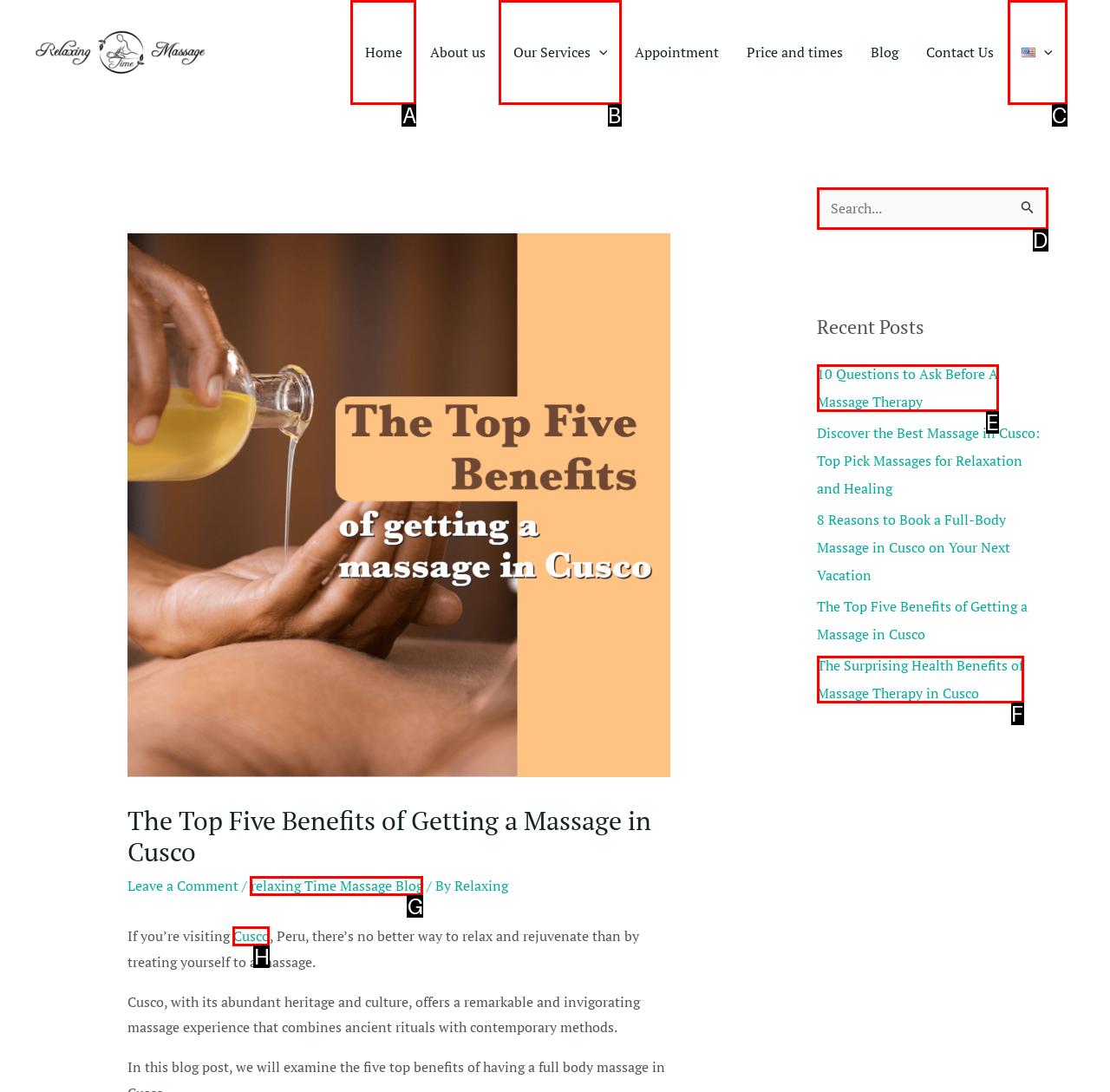Choose the letter that best represents the description: parent_node: Search for: name="s" placeholder="Search...". Answer with the letter of the selected choice directly.

D